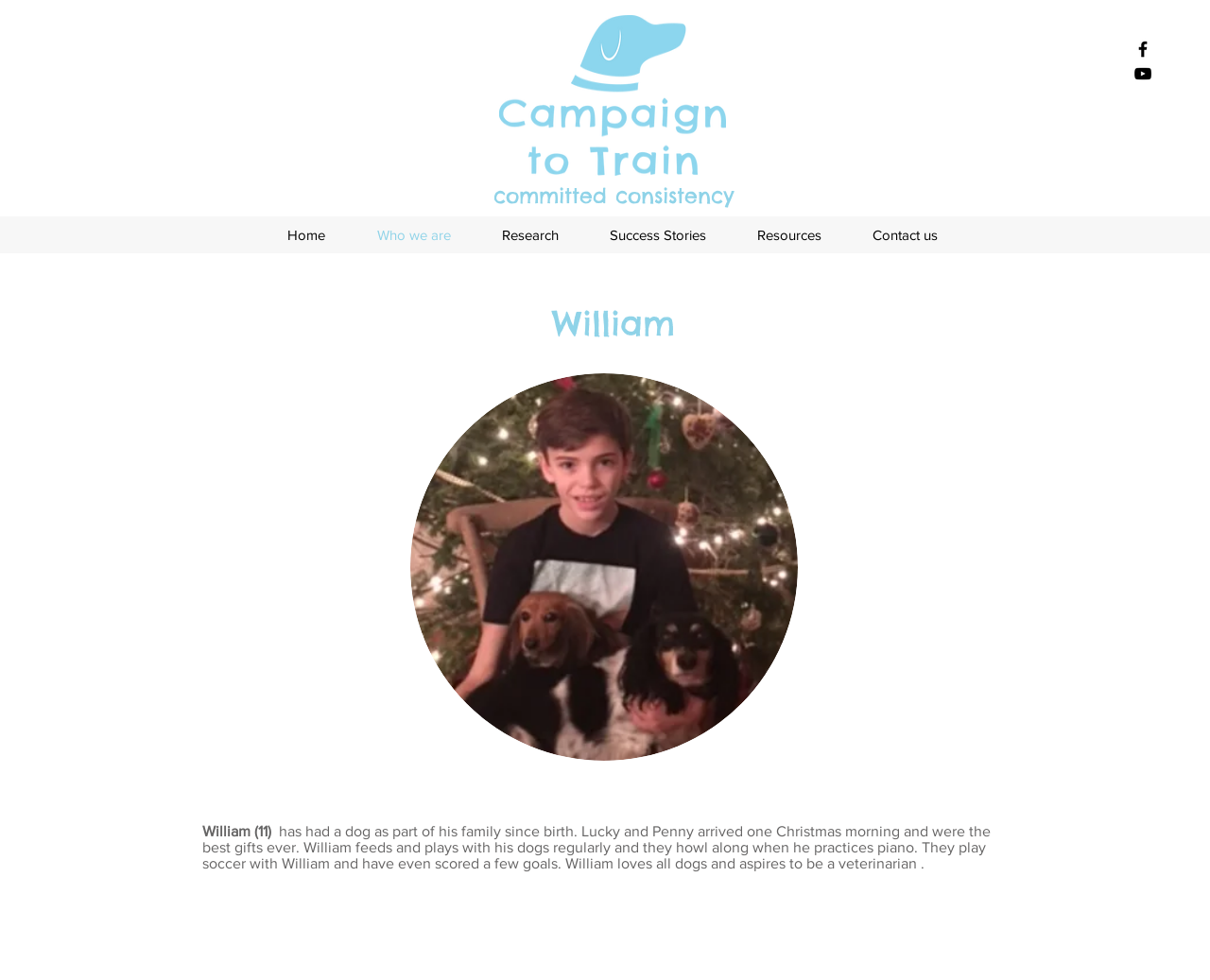Identify the bounding box coordinates of the clickable region to carry out the given instruction: "Click the Facebook icon".

[0.936, 0.04, 0.953, 0.061]